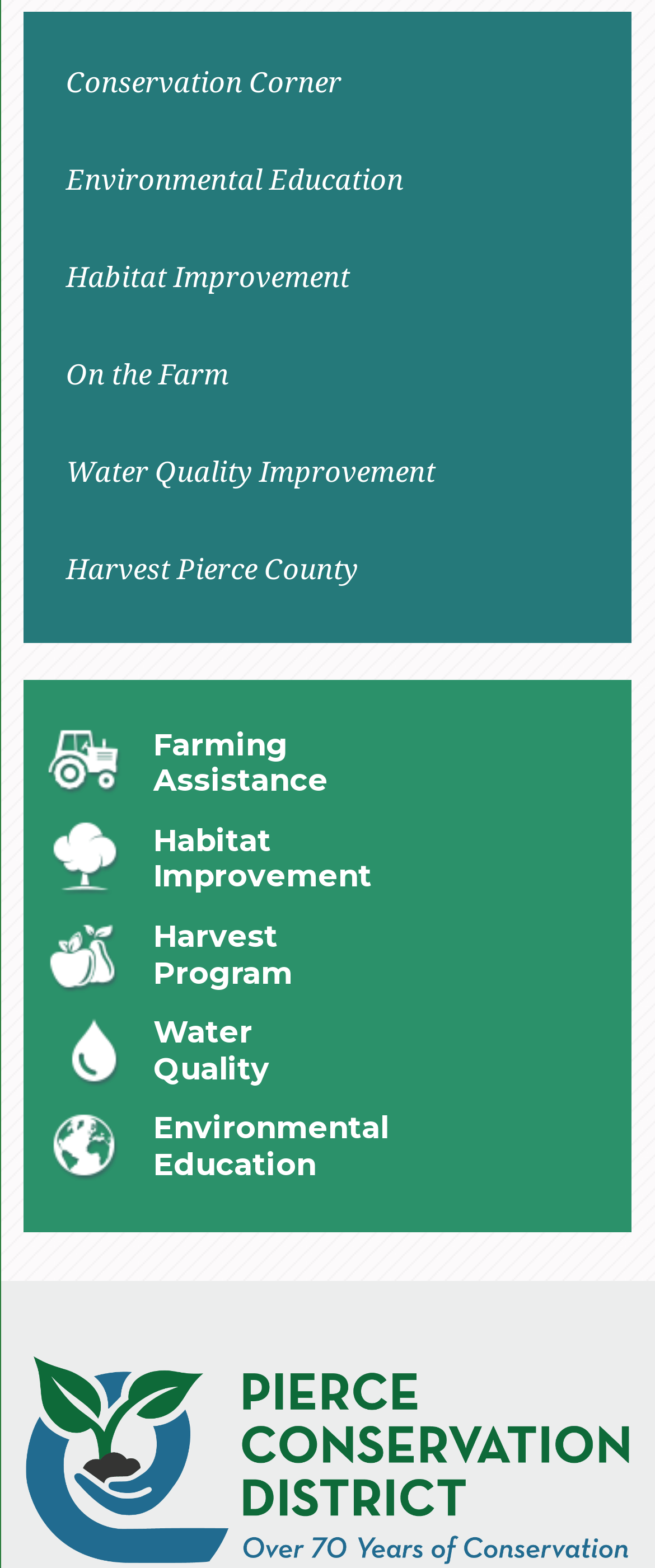Given the description of a UI element: "Water Quality Improvement", identify the bounding box coordinates of the matching element in the webpage screenshot.

[0.037, 0.271, 0.963, 0.333]